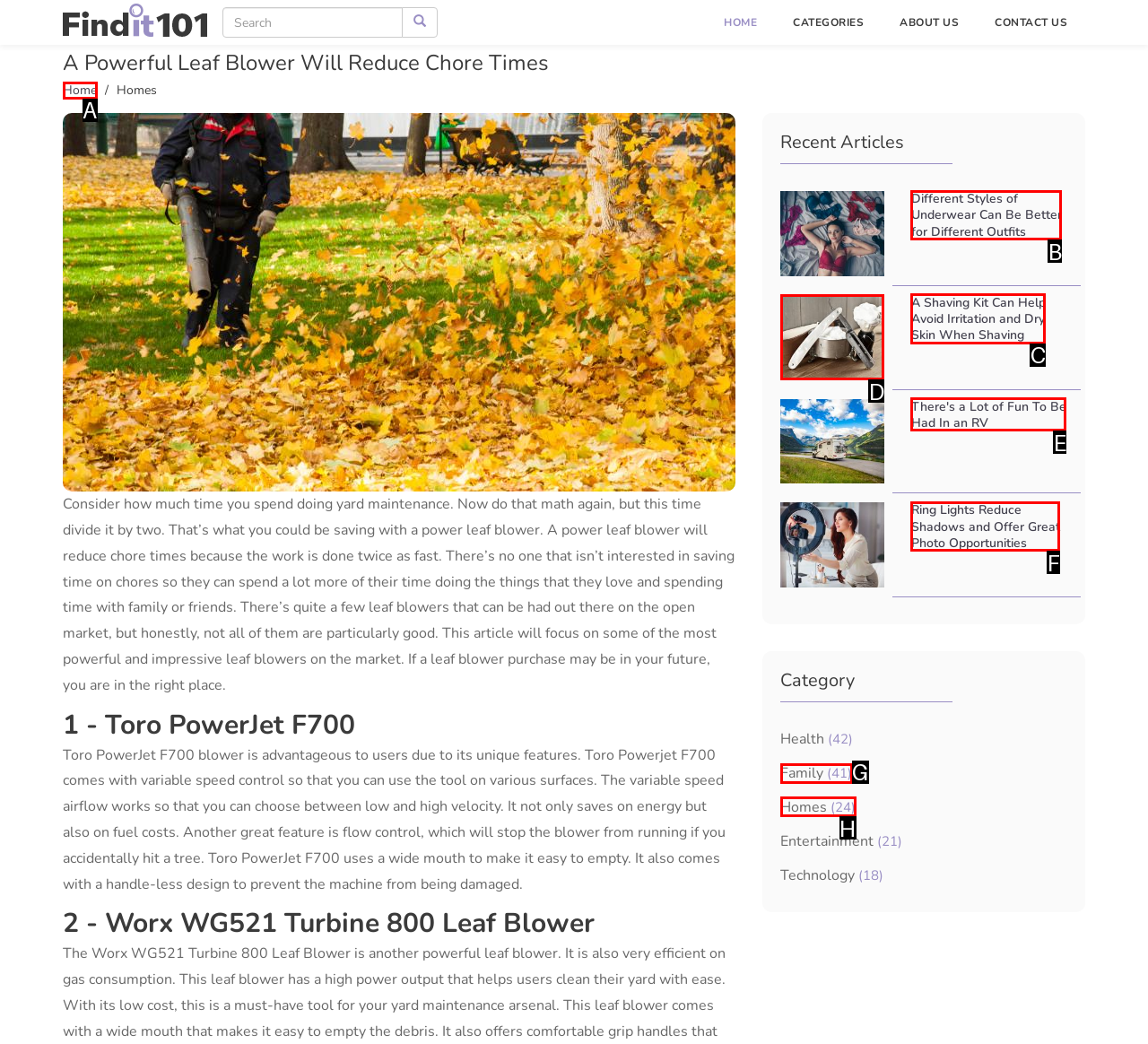From the available choices, determine which HTML element fits this description: Home Respond with the correct letter.

A